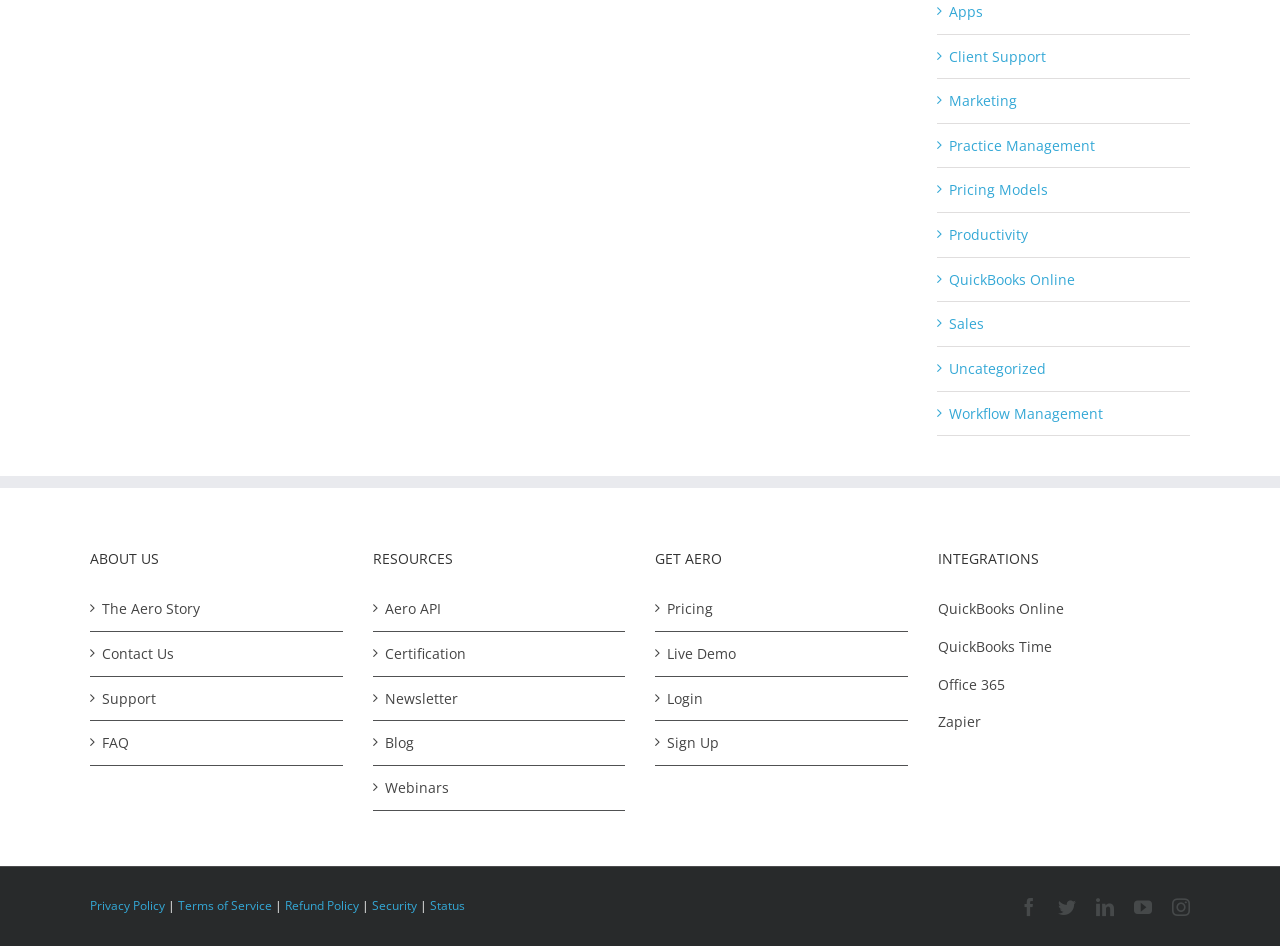Pinpoint the bounding box coordinates of the element that must be clicked to accomplish the following instruction: "Visit the Give Kids A Smile Website". The coordinates should be in the format of four float numbers between 0 and 1, i.e., [left, top, right, bottom].

None